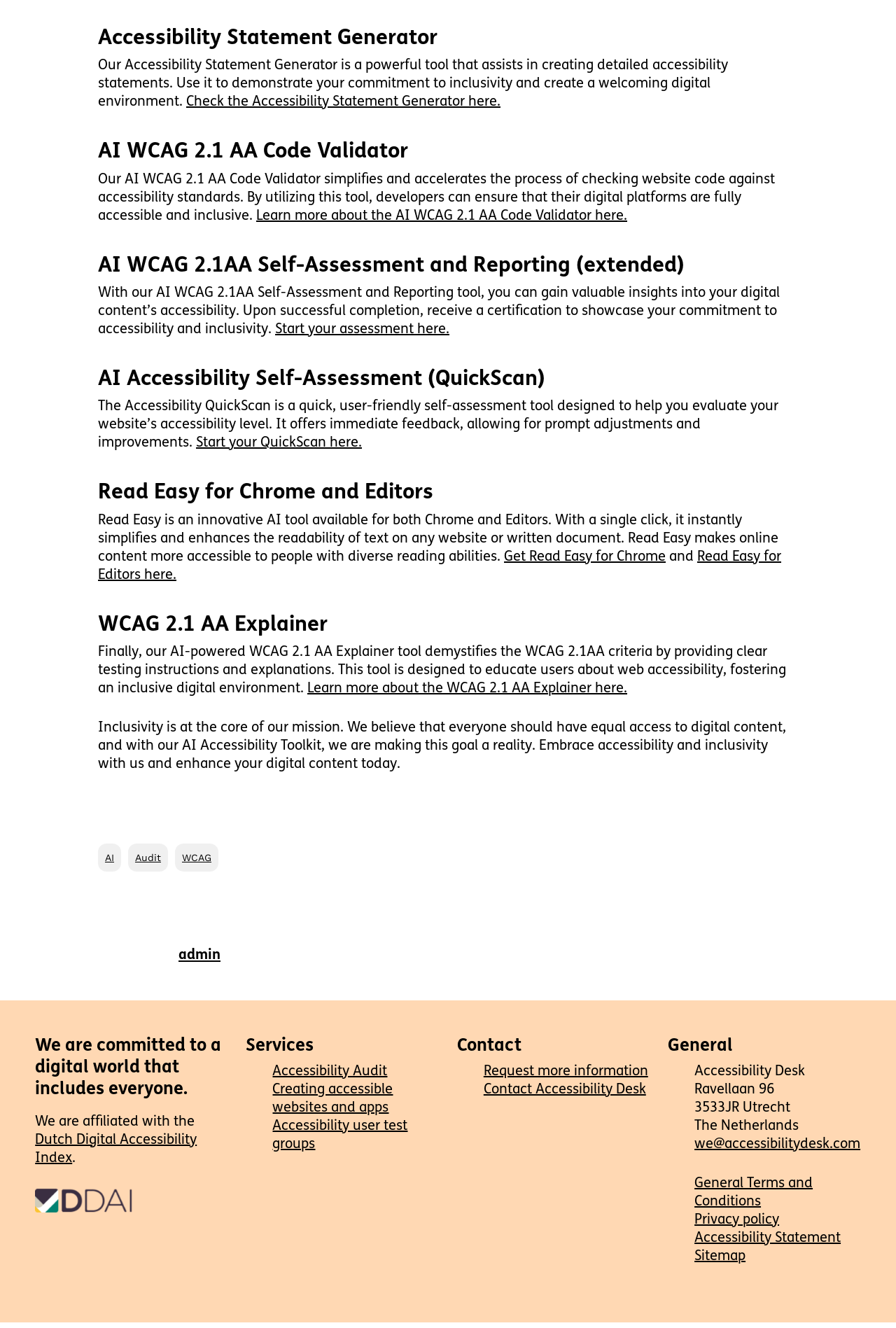Find the bounding box coordinates for the area you need to click to carry out the instruction: "Start your assessment here.". The coordinates should be four float numbers between 0 and 1, indicated as [left, top, right, bottom].

[0.307, 0.243, 0.502, 0.254]